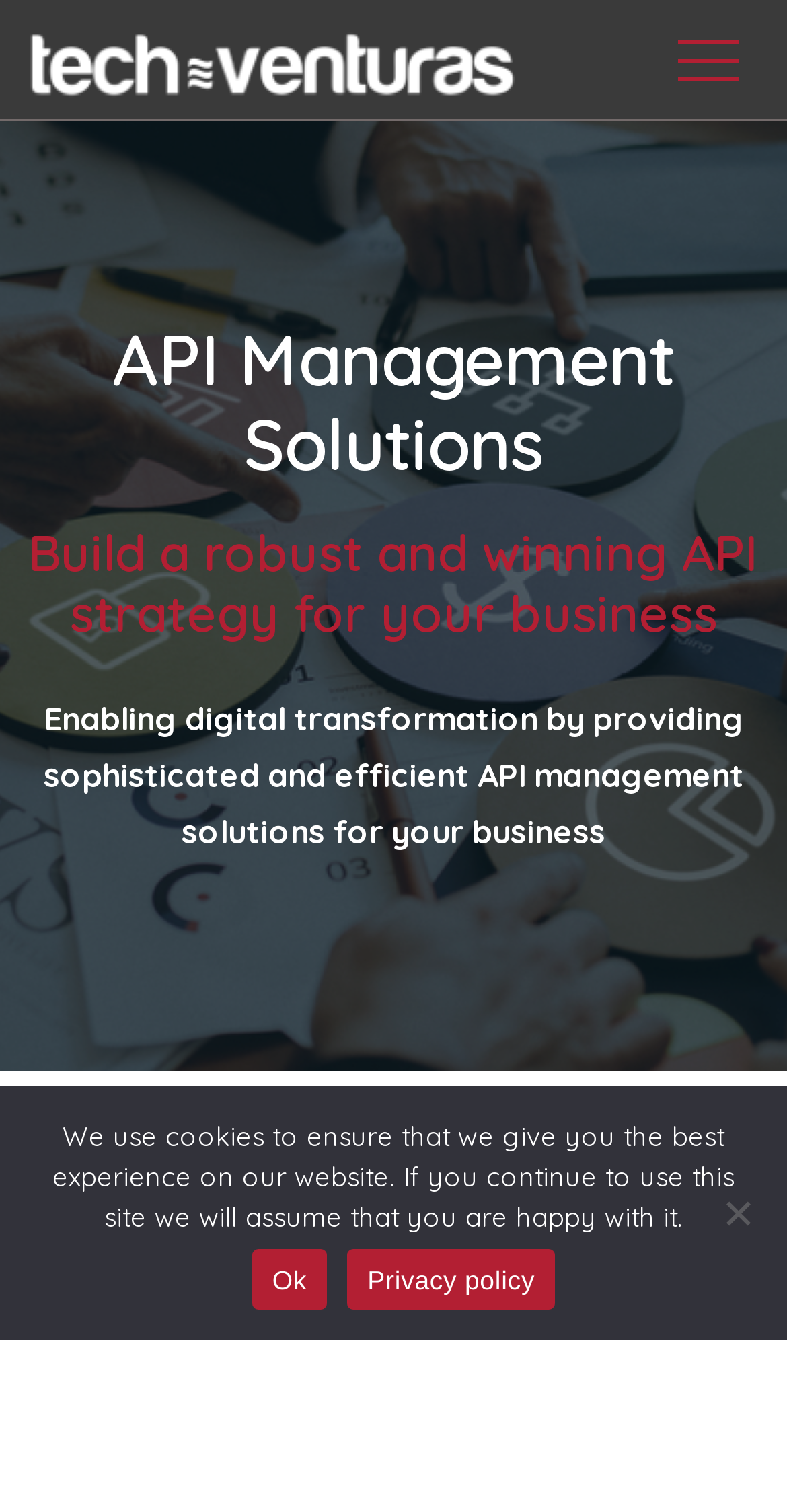Highlight the bounding box of the UI element that corresponds to this description: "Enterprise Digitalization Services Overview".

[0.297, 0.734, 0.892, 0.754]